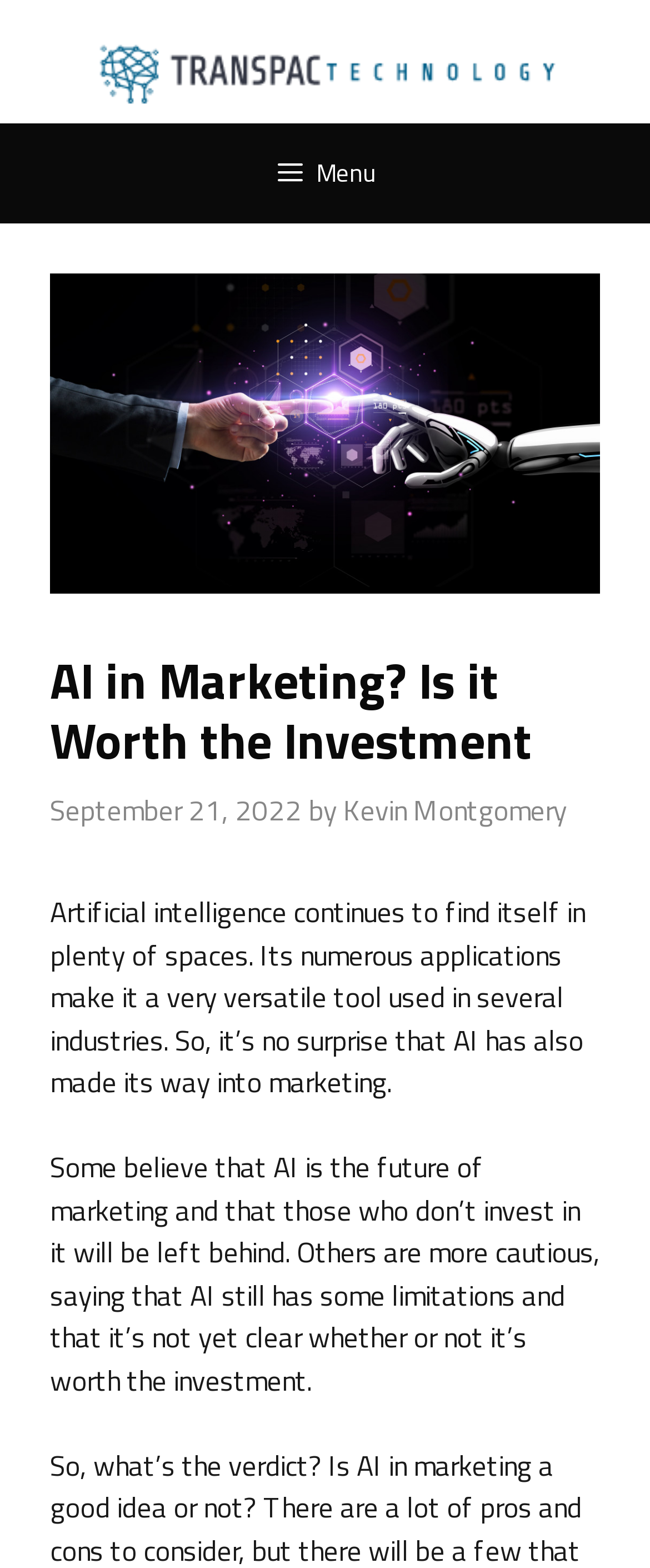Given the element description: "Menu", predict the bounding box coordinates of the UI element it refers to, using four float numbers between 0 and 1, i.e., [left, top, right, bottom].

[0.0, 0.079, 1.0, 0.143]